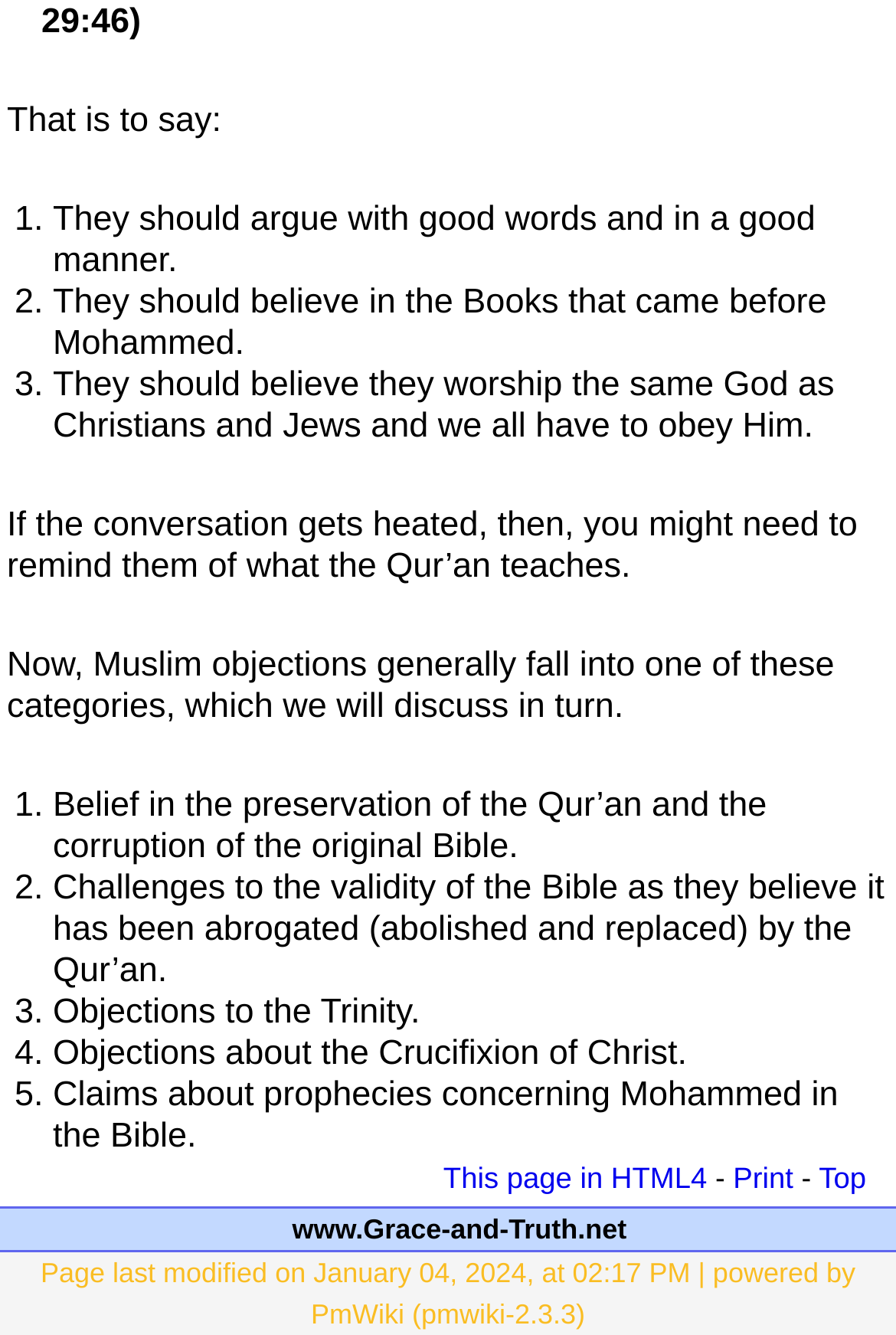Based on the element description This page in HTML4, identify the bounding box coordinates for the UI element. The coordinates should be in the format (top-left x, top-left y, bottom-right x, bottom-right y) and within the 0 to 1 range.

[0.495, 0.869, 0.789, 0.895]